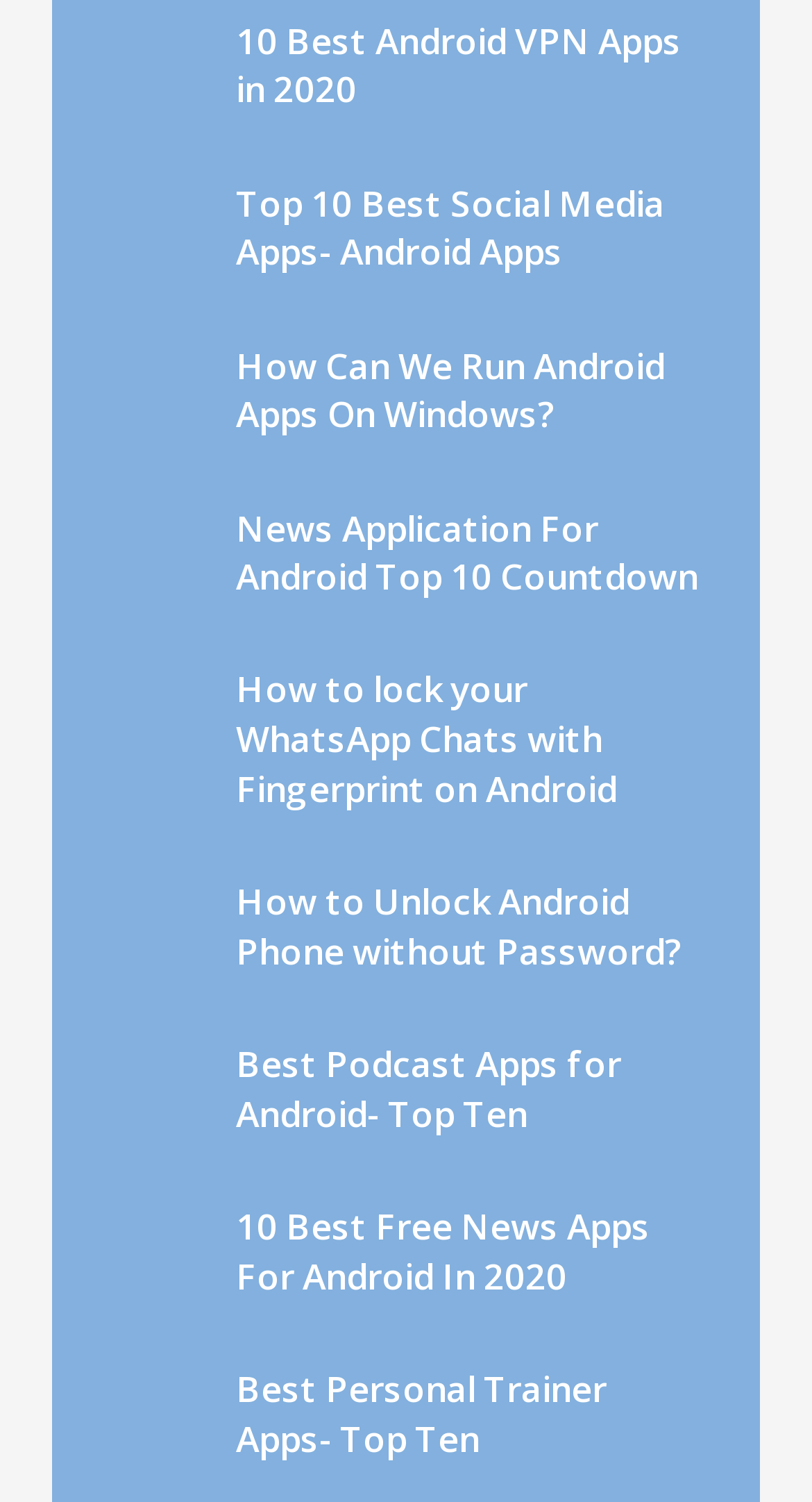Refer to the image and offer a detailed explanation in response to the question: What is the topic of the first article?

I looked at the first heading and image on the webpage, and they both have the text '10 Best Android VPN Apps in 2020', so the topic of the first article is Android VPN Apps.